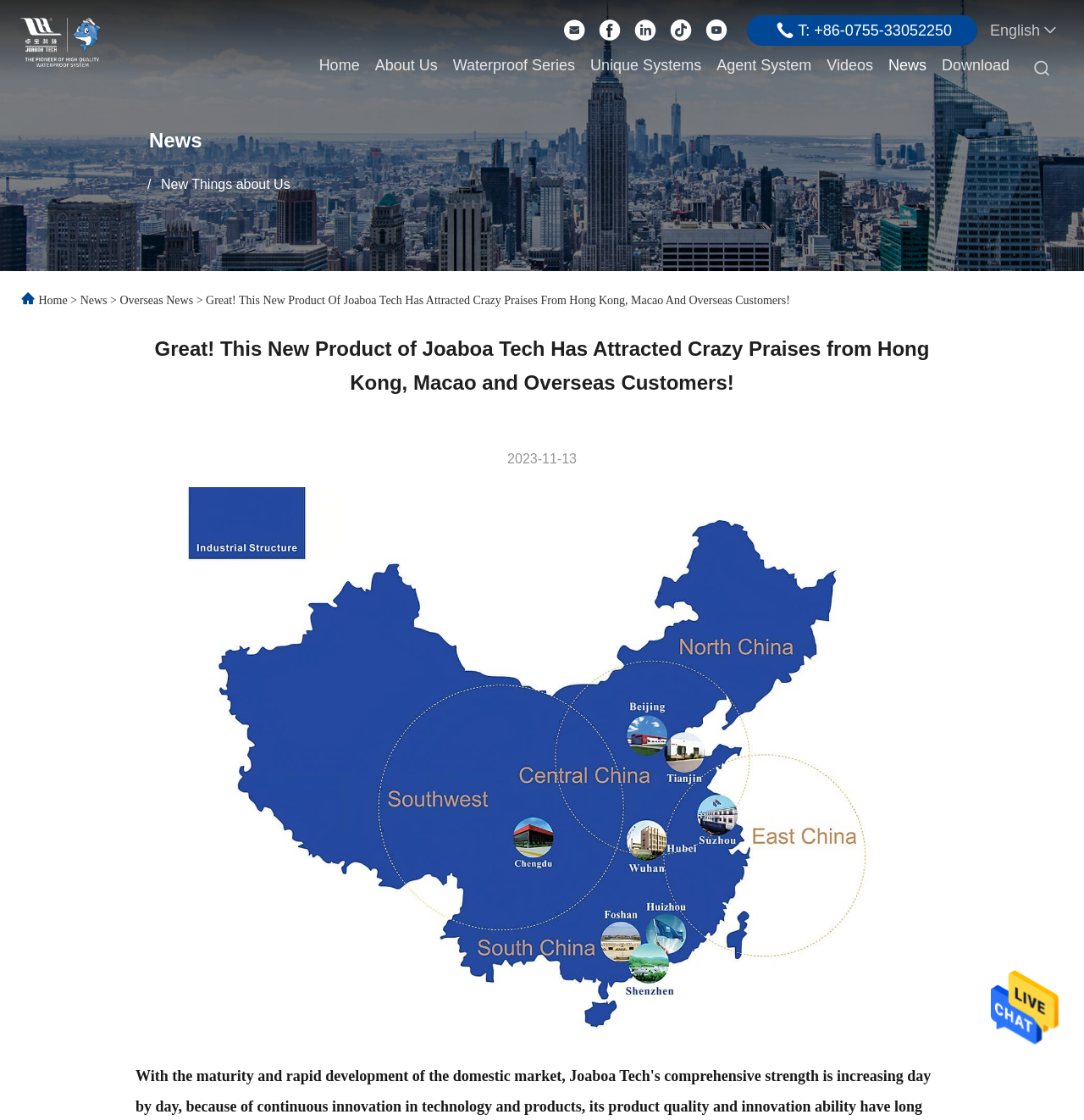Provide the bounding box coordinates of the area you need to click to execute the following instruction: "Click Send Message".

[0.914, 0.93, 0.977, 0.942]